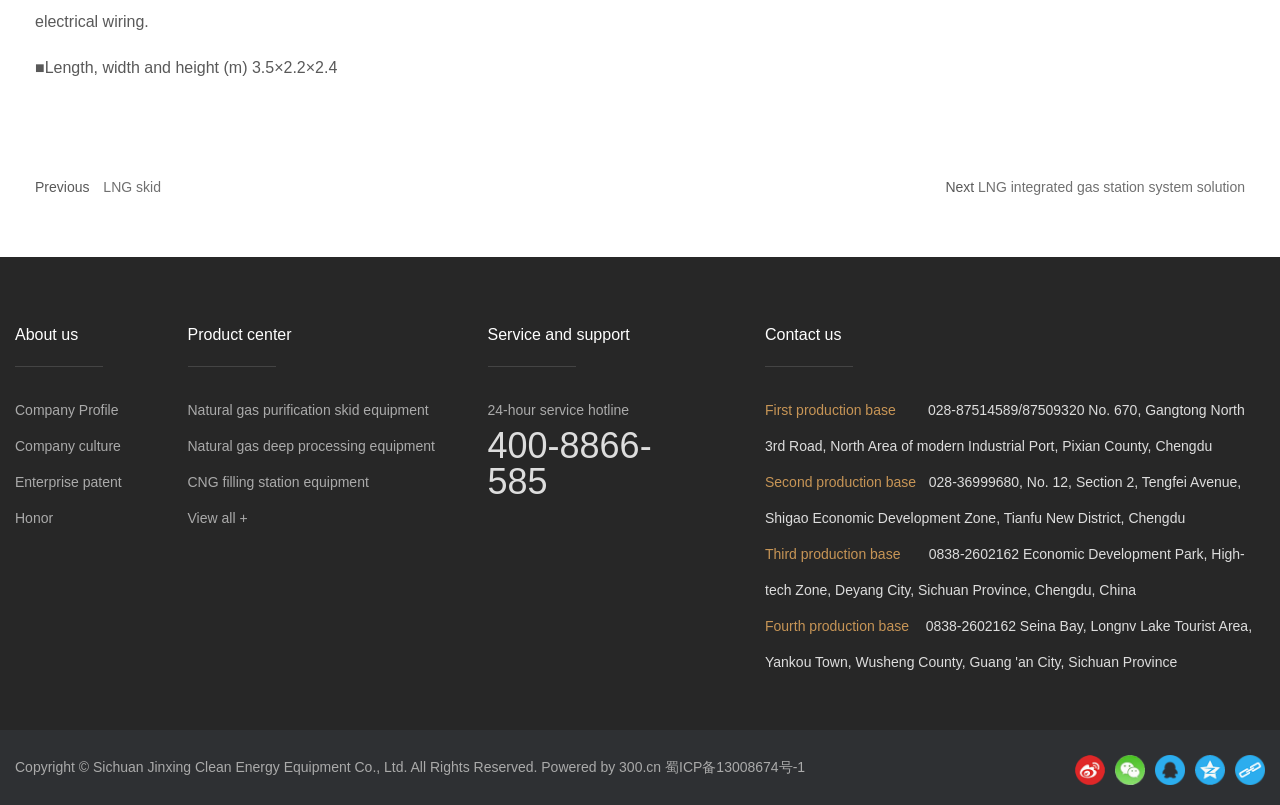Use a single word or phrase to answer this question: 
What is the length of the LNG skid?

3.5m